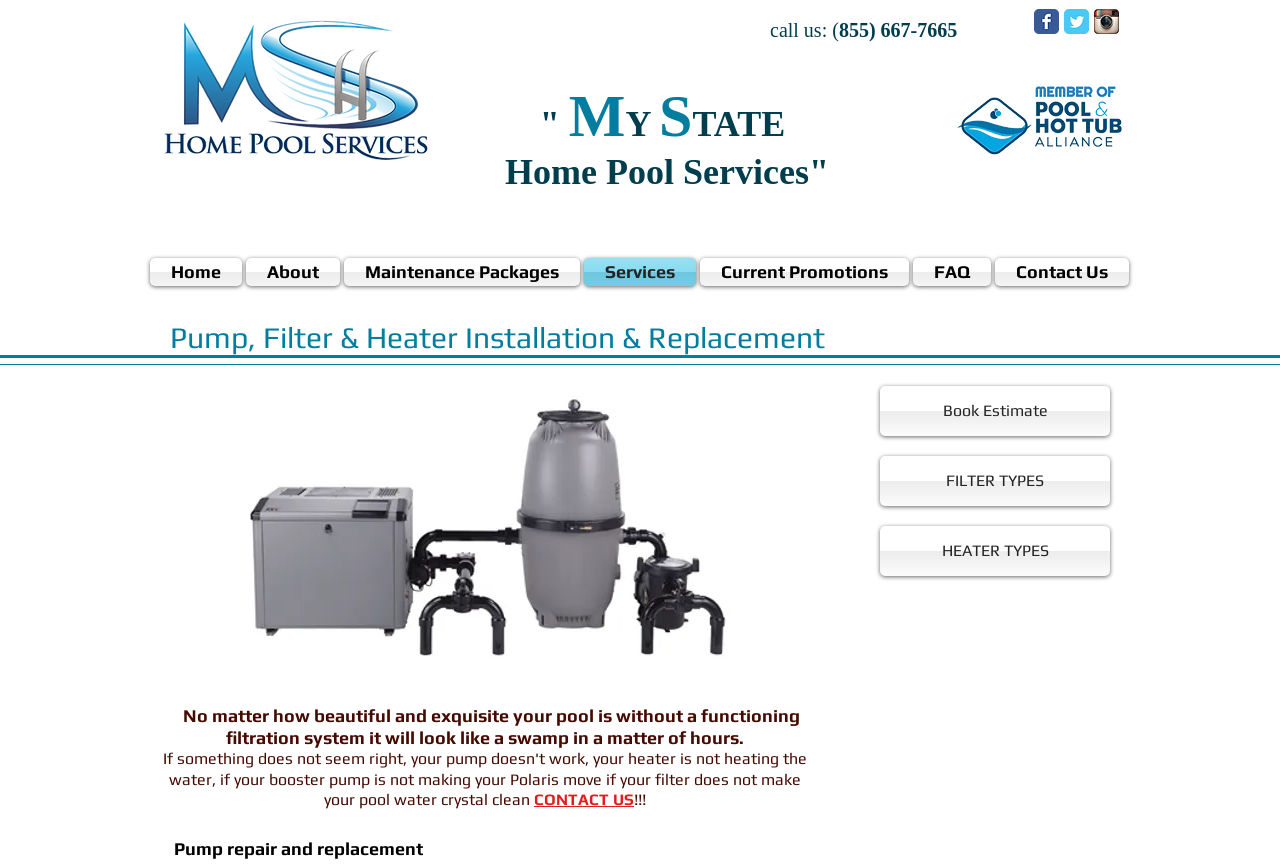Highlight the bounding box coordinates of the region I should click on to meet the following instruction: "Call the phone number".

[0.602, 0.017, 0.78, 0.051]